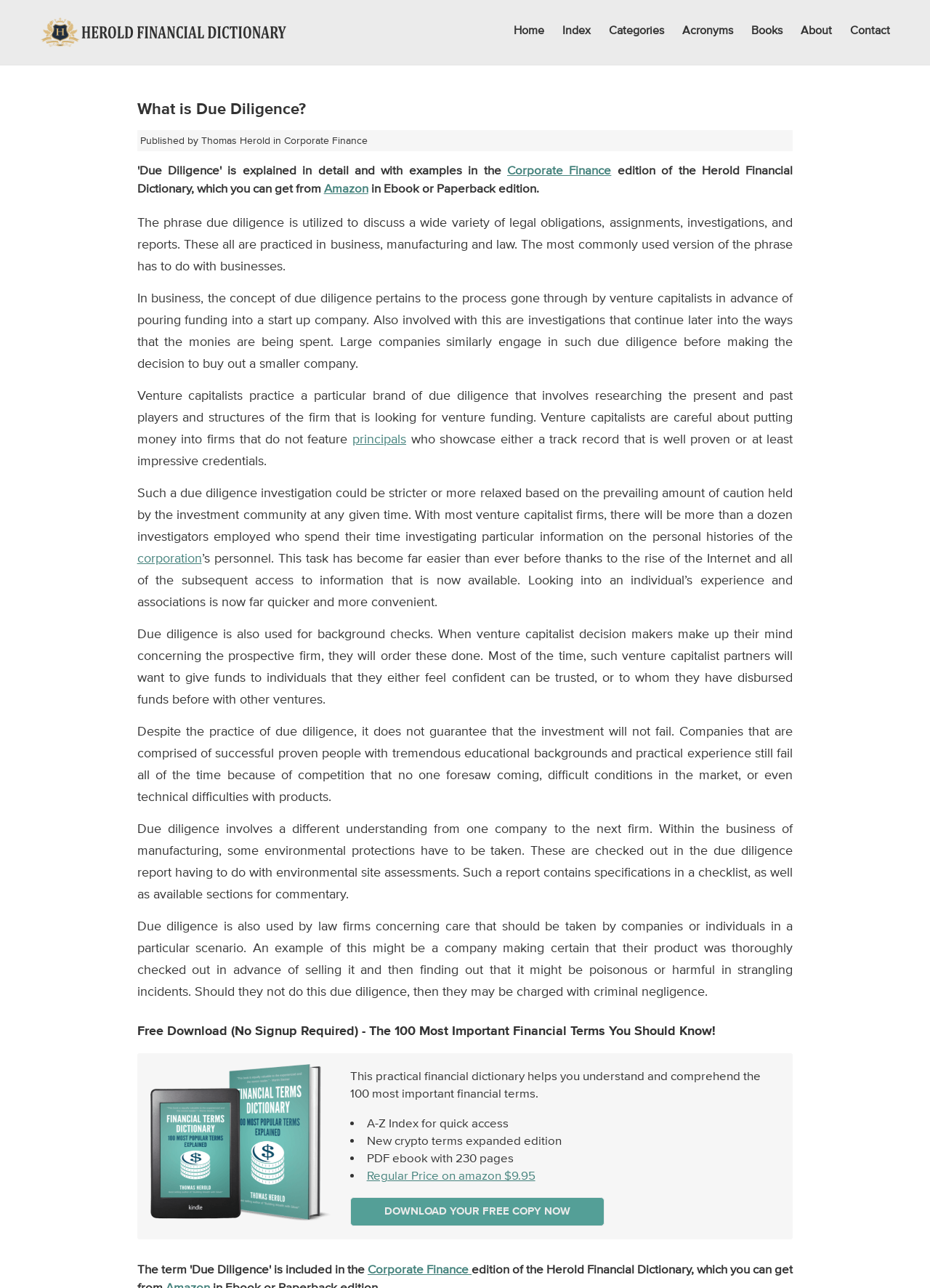Determine the webpage's heading and output its text content.

What is Due Diligence?